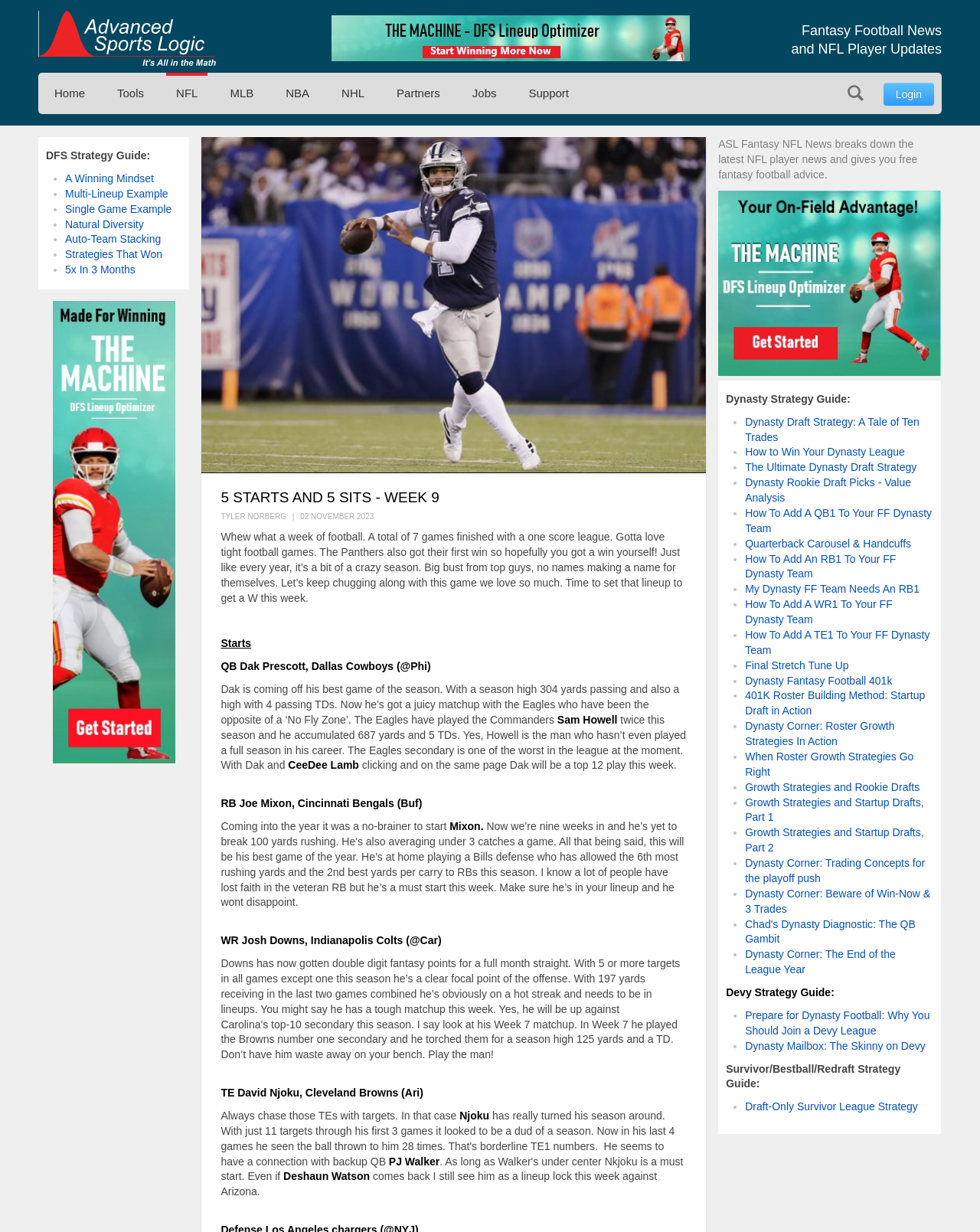Generate a detailed explanation of the webpage's features and information.

This webpage is about fantasy football news and NFL player updates, with a focus on Advanced Sports Logic (ASL). At the top, there is a heading that reads "Fantasy Football News and NFL Player Updates". Below this heading, there are several links to different sports categories, including NFL, MLB, NBA, and NHL, as well as links to "Tools", "Partners", "Jobs", and "Support".

To the right of these links, there is a search bar. Below the search bar, there is a section titled "DFS Strategy Guide", which lists several links to articles about daily fantasy sports strategy, including "A Winning Mindset", "Multi-Lineup Example", and "Natural Diversity".

Further down the page, there is a section titled "ASL Fantasy NFL News", which provides free fantasy football advice and breaks down the latest NFL player news. Below this section, there is a section titled "Dynasty Strategy Guide", which lists several links to articles about dynasty fantasy football strategy, including "Dynasty Draft Strategy: A Tale of Ten Trades", "How to Win Your Dynasty League", and "The Ultimate Dynasty Draft Strategy".

The page also features a section titled "Devy Strategy Guide", which lists several links to articles about devy fantasy football strategy. Throughout the page, there are several list markers (•) that separate the different links and sections. Overall, the webpage appears to be a resource for fantasy football players, providing news, advice, and strategy guides for various types of fantasy football leagues.